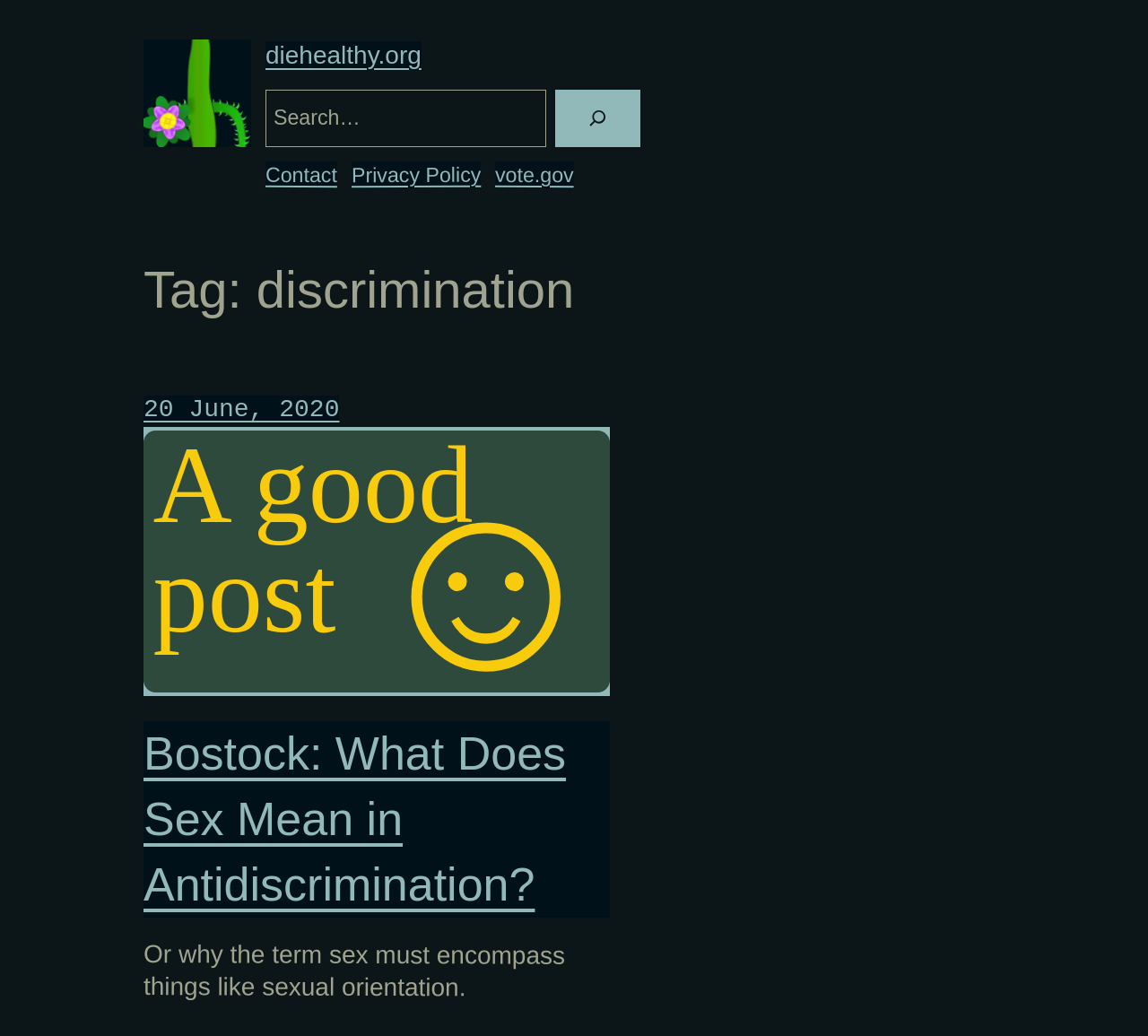What is the title of the article? Based on the image, give a response in one word or a short phrase.

Bostock: What Does Sex Mean in Antidiscrimination?